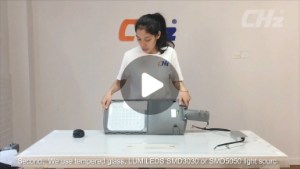Explain the image thoroughly, mentioning every notable detail.

The image features a person demonstrating a lighting fixture from CHZ, a manufacturer of LED lighting. The individual, dressed casually, appears to be showcasing the product by holding it, giving viewers a clear look at its design and features. In the background, a clean workspace complements the demonstration, highlighting the product’s details. A video play button is prominently displayed, indicating that this is a video presentation. The caption overlay mentions the use of tempered glass and specifies the light sources utilized in the fixture, such as LUMILEDS SMD3030 or SMD5050, underscoring the quality and sophistication of the lighting solution being presented. This visual representation aims to inform potential customers about the latest offerings from CHZ, emphasizing their commitment to high-quality and durable lighting solutions.